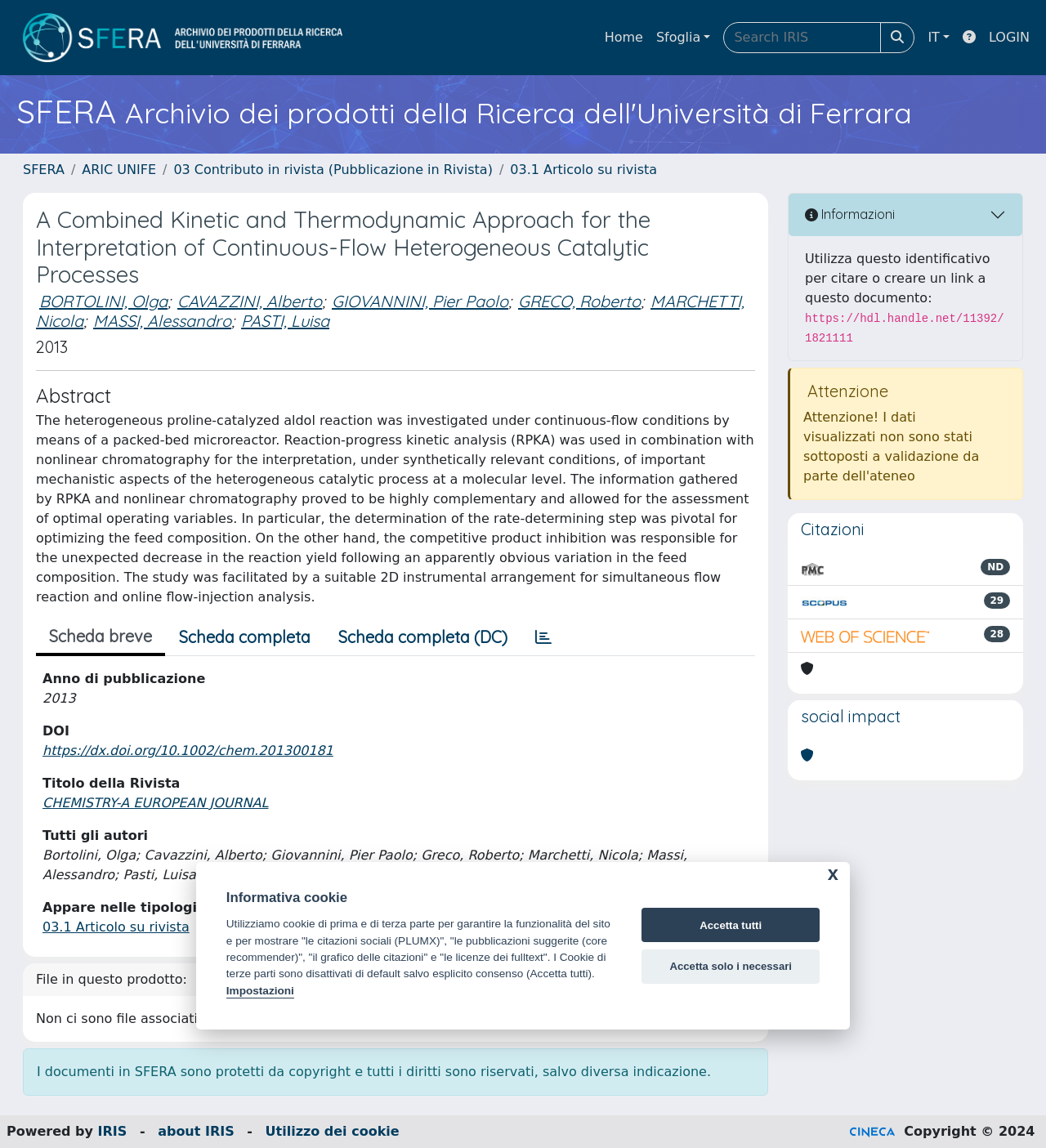From the details in the image, provide a thorough response to the question: What is the DOI of the article?

The DOI of the article can be found in the link element with the text 'https://dx.doi.org/10.1002/chem.201300181'.